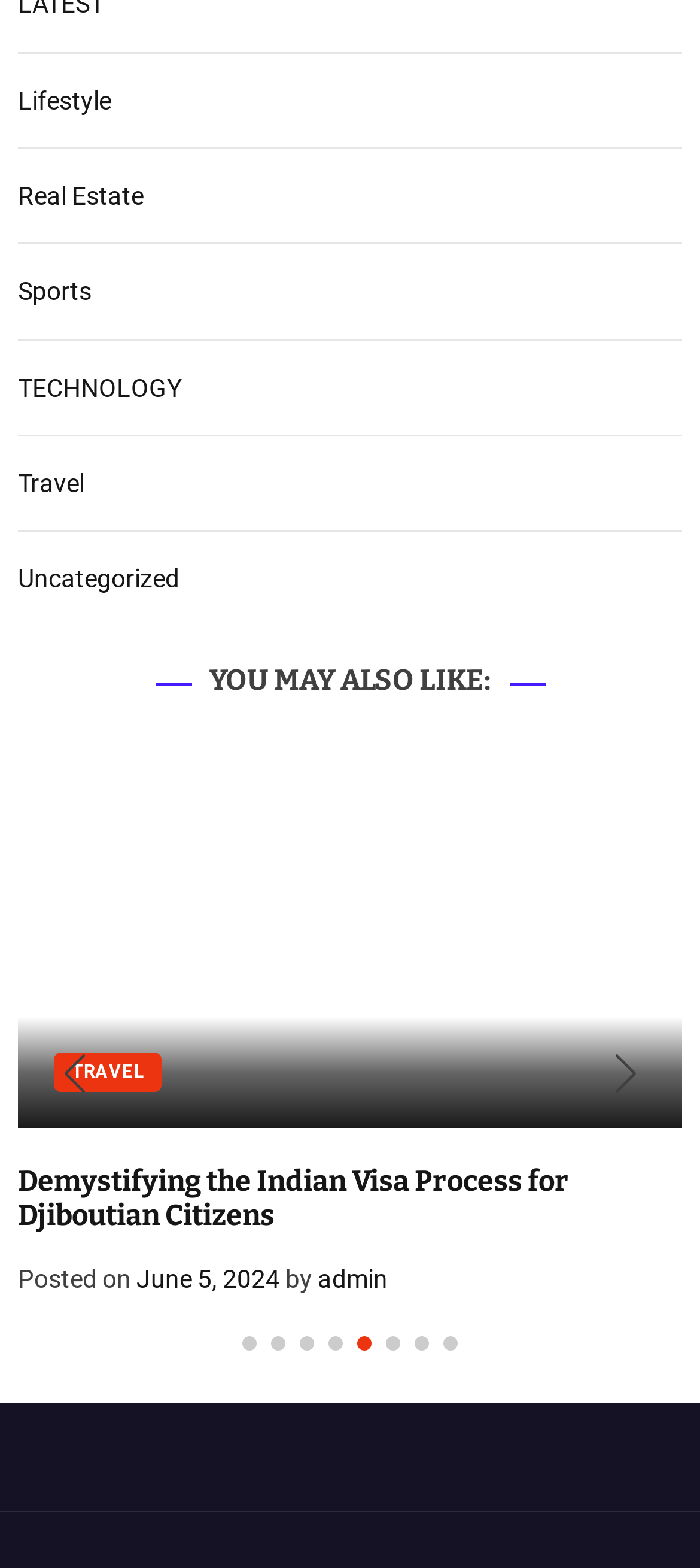Locate the bounding box coordinates of the segment that needs to be clicked to meet this instruction: "Go to the next slide".

[0.851, 0.657, 0.936, 0.714]